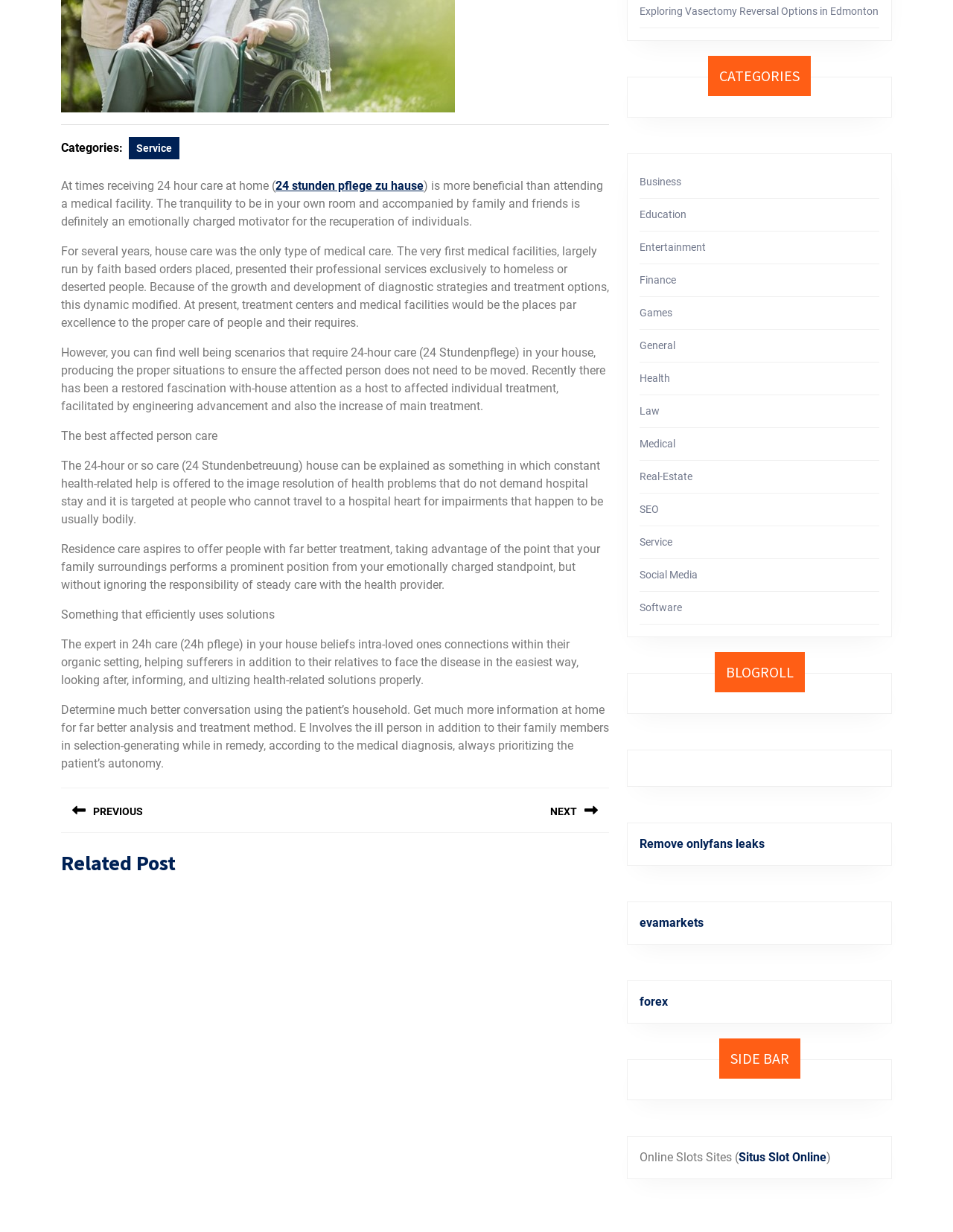Identify the bounding box of the HTML element described as: "Entertainment".

[0.671, 0.196, 0.741, 0.205]